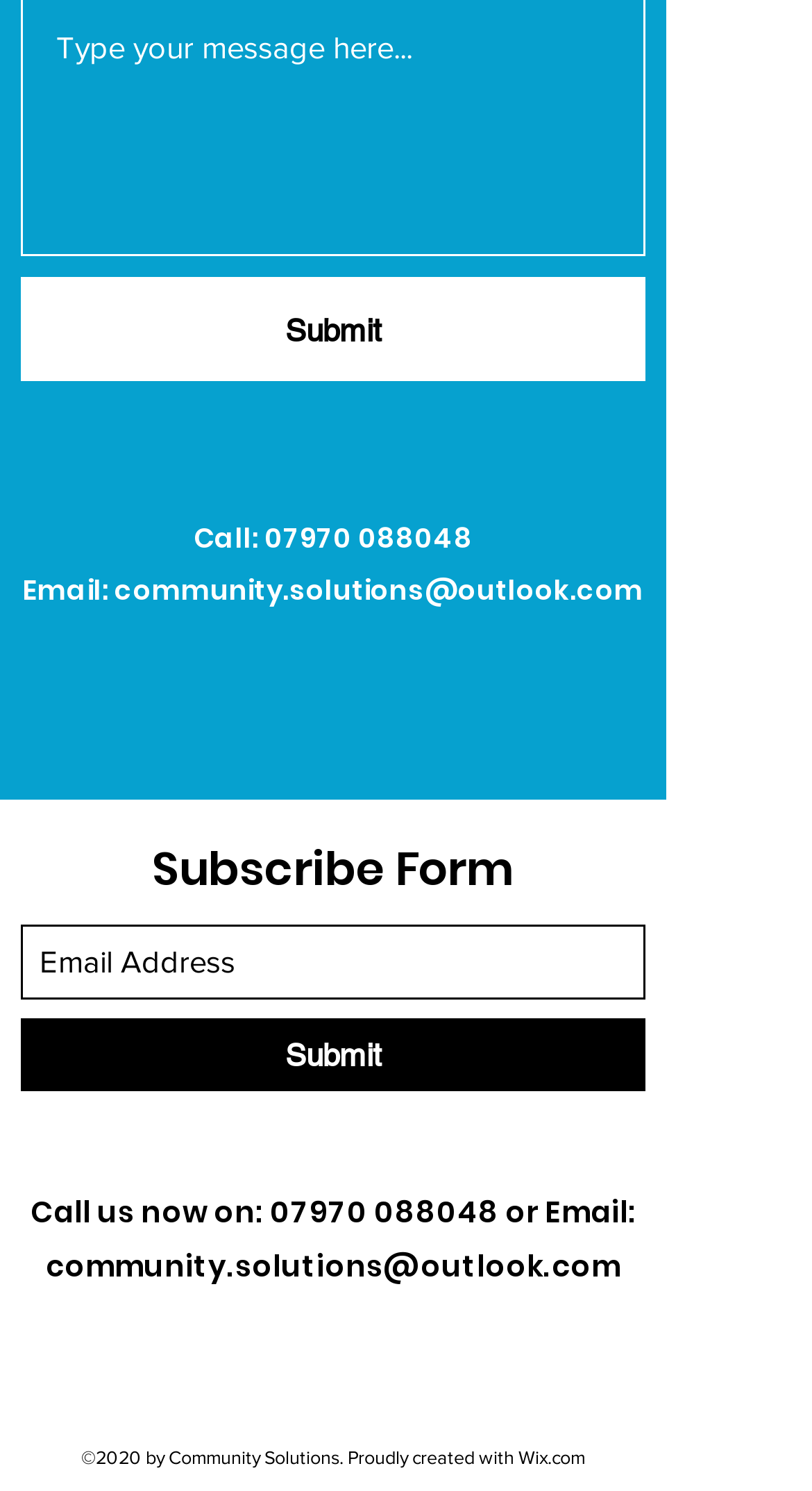Please find and report the bounding box coordinates of the element to click in order to perform the following action: "Send an email". The coordinates should be expressed as four float numbers between 0 and 1, in the format [left, top, right, bottom].

[0.141, 0.382, 0.792, 0.409]